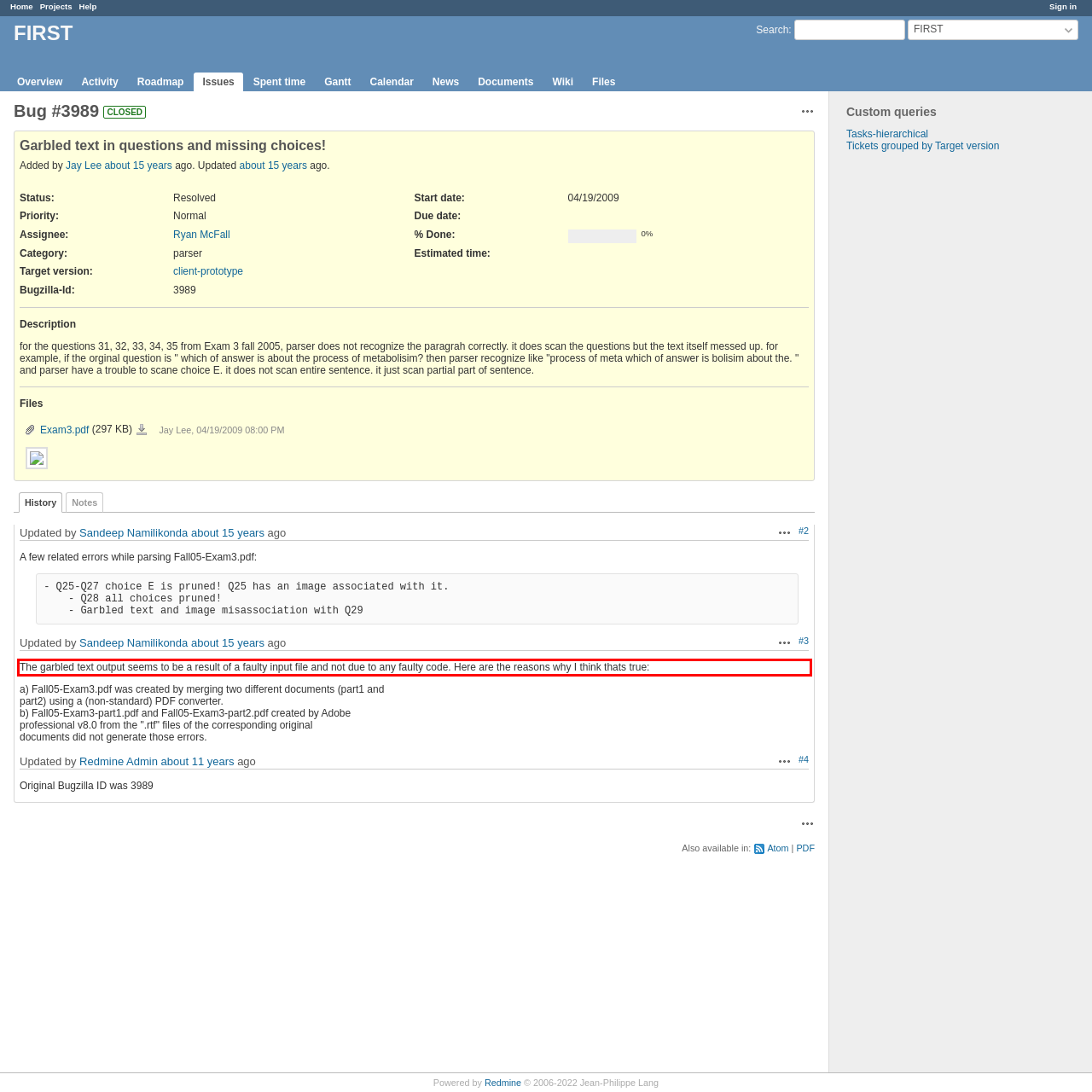Within the screenshot of the webpage, locate the red bounding box and use OCR to identify and provide the text content inside it.

The garbled text output seems to be a result of a faulty input file and not due to any faulty code. Here are the reasons why I think thats true: